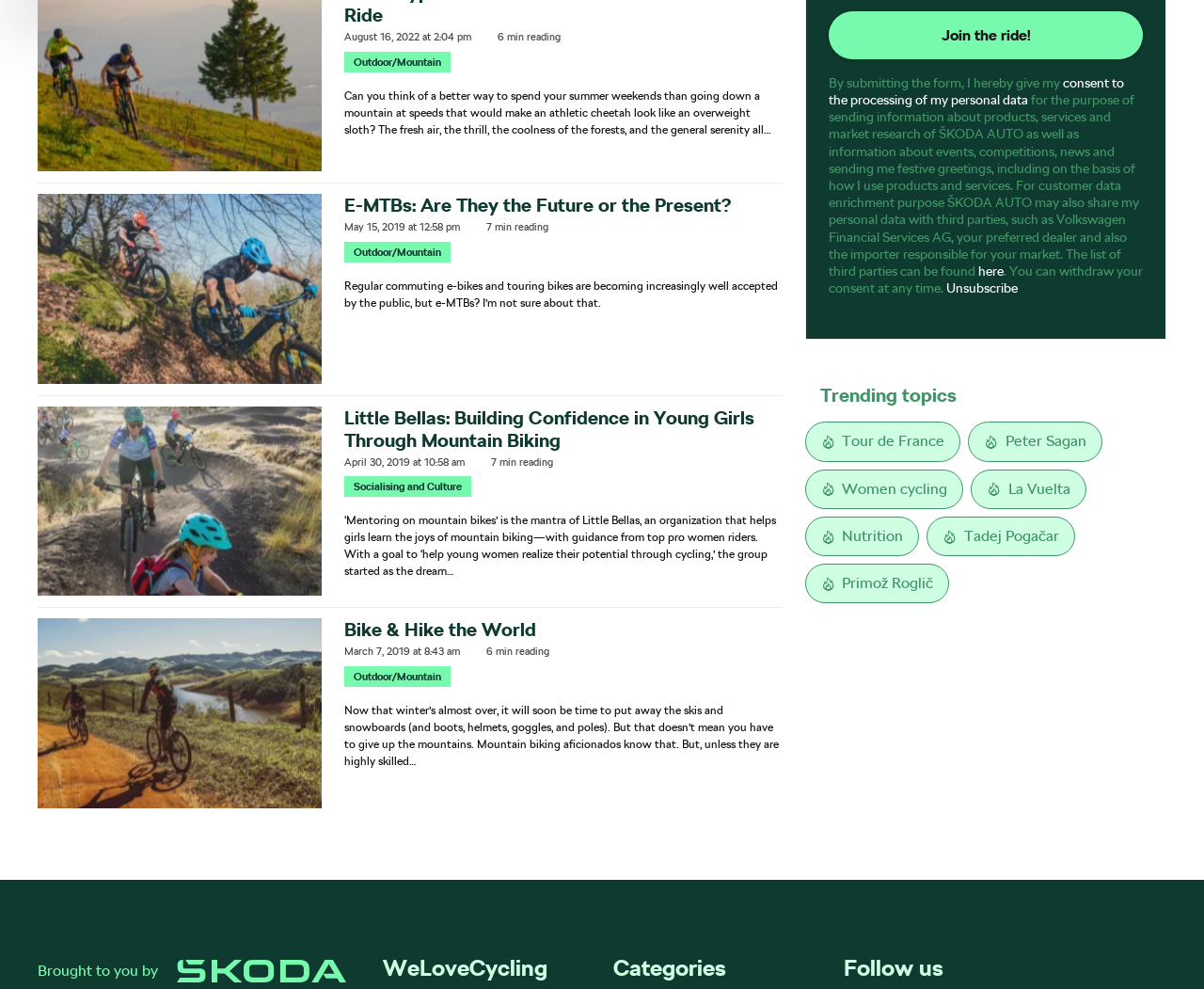Respond with a single word or short phrase to the following question: 
What is the name of the organization that brings this content?

Škoda